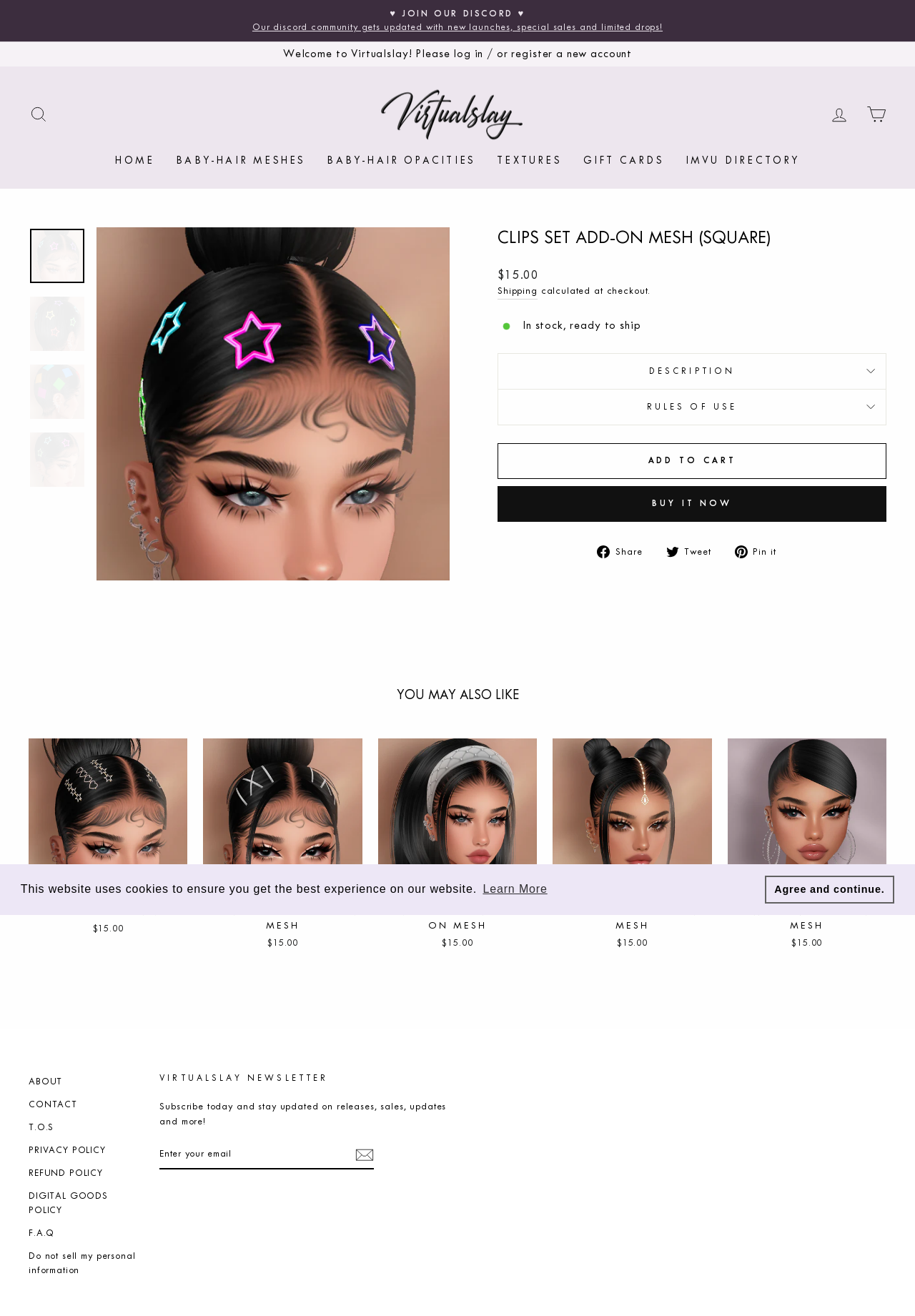Please respond to the question with a concise word or phrase:
What is the name of the website?

Virtualslay